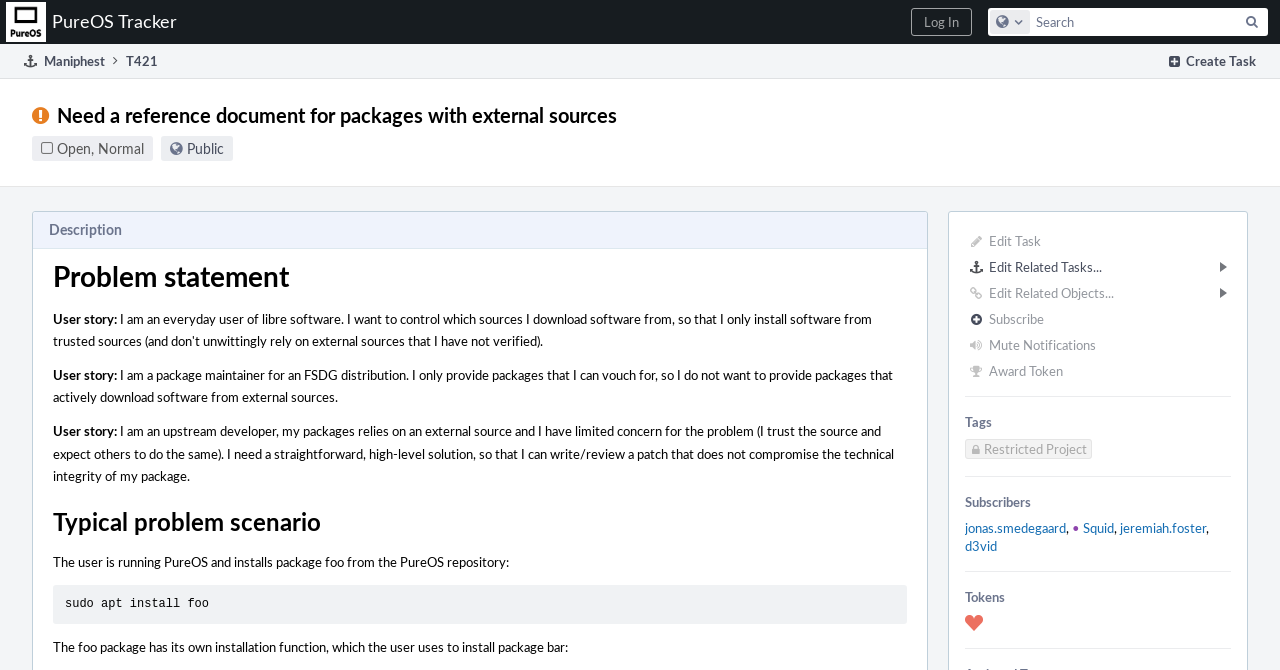Determine the bounding box for the described UI element: "Home".

None